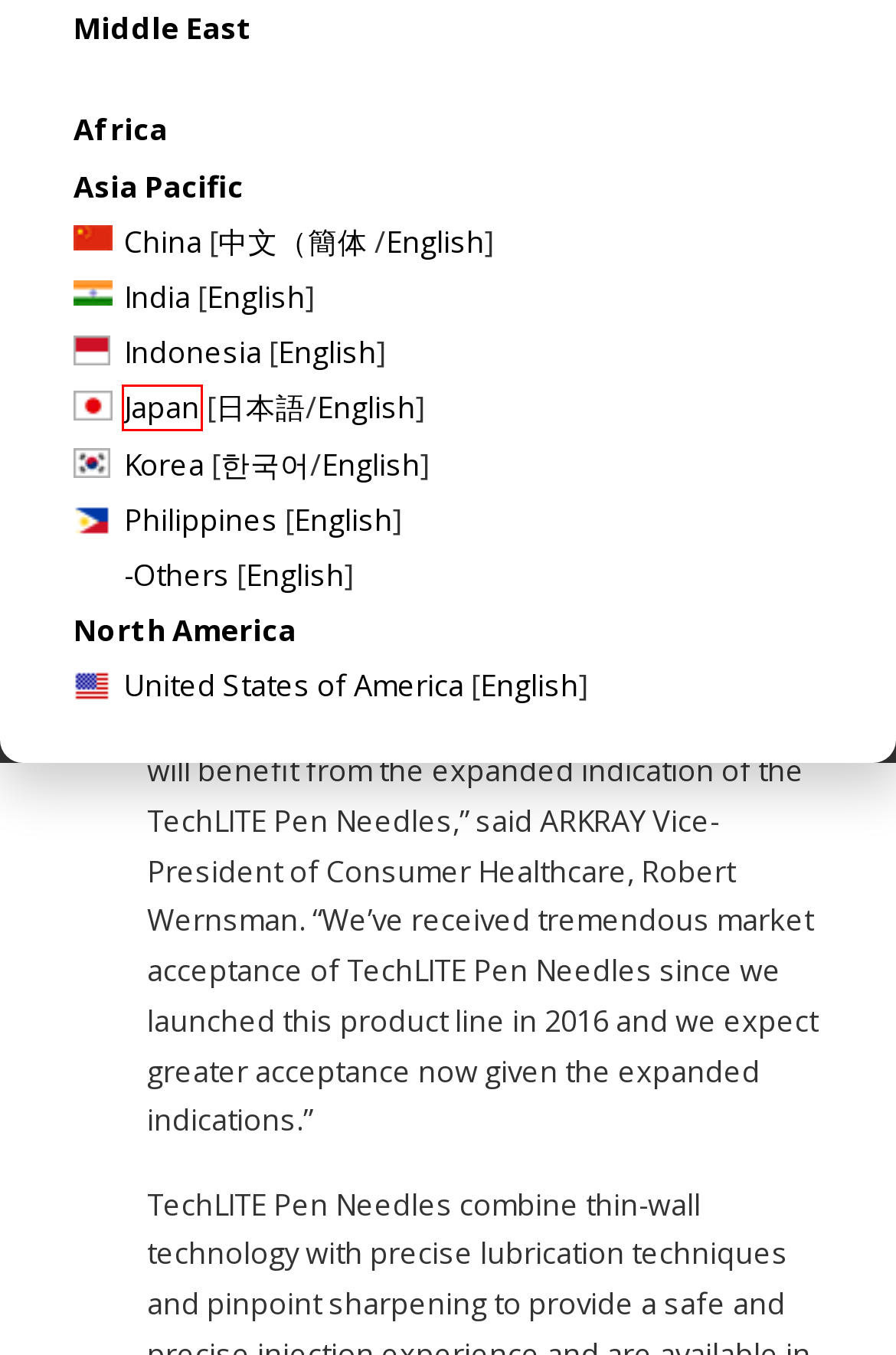Look at the screenshot of a webpage where a red rectangle bounding box is present. Choose the webpage description that best describes the new webpage after clicking the element inside the red bounding box. Here are the candidates:
A. ARKRAY Legal Center
B. ARKRAY, Inc.
C. Site Map - ARKRAY USA, Inc.
D. アークレイ株式会社
E. Home - ARKRAY USA, Inc.
F. Website Terms of Use - ARKRAY USA, Inc.
G. 아크레이
H. 爱科来国际贸易（上海）有限公司

D